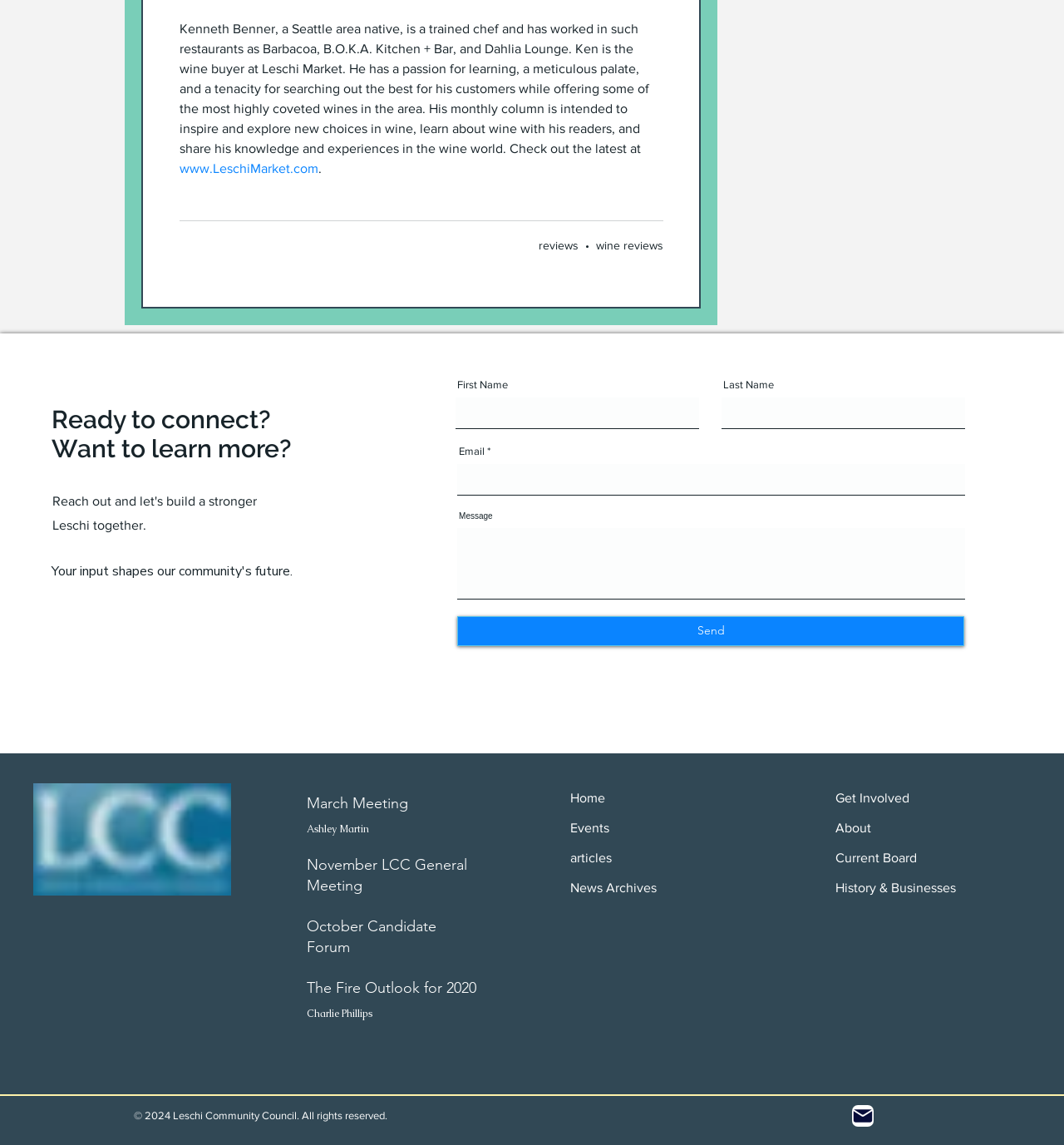Please identify the bounding box coordinates of the element I should click to complete this instruction: 'Read the 'March Meeting' post'. The coordinates should be given as four float numbers between 0 and 1, like this: [left, top, right, bottom].

[0.279, 0.684, 0.47, 0.73]